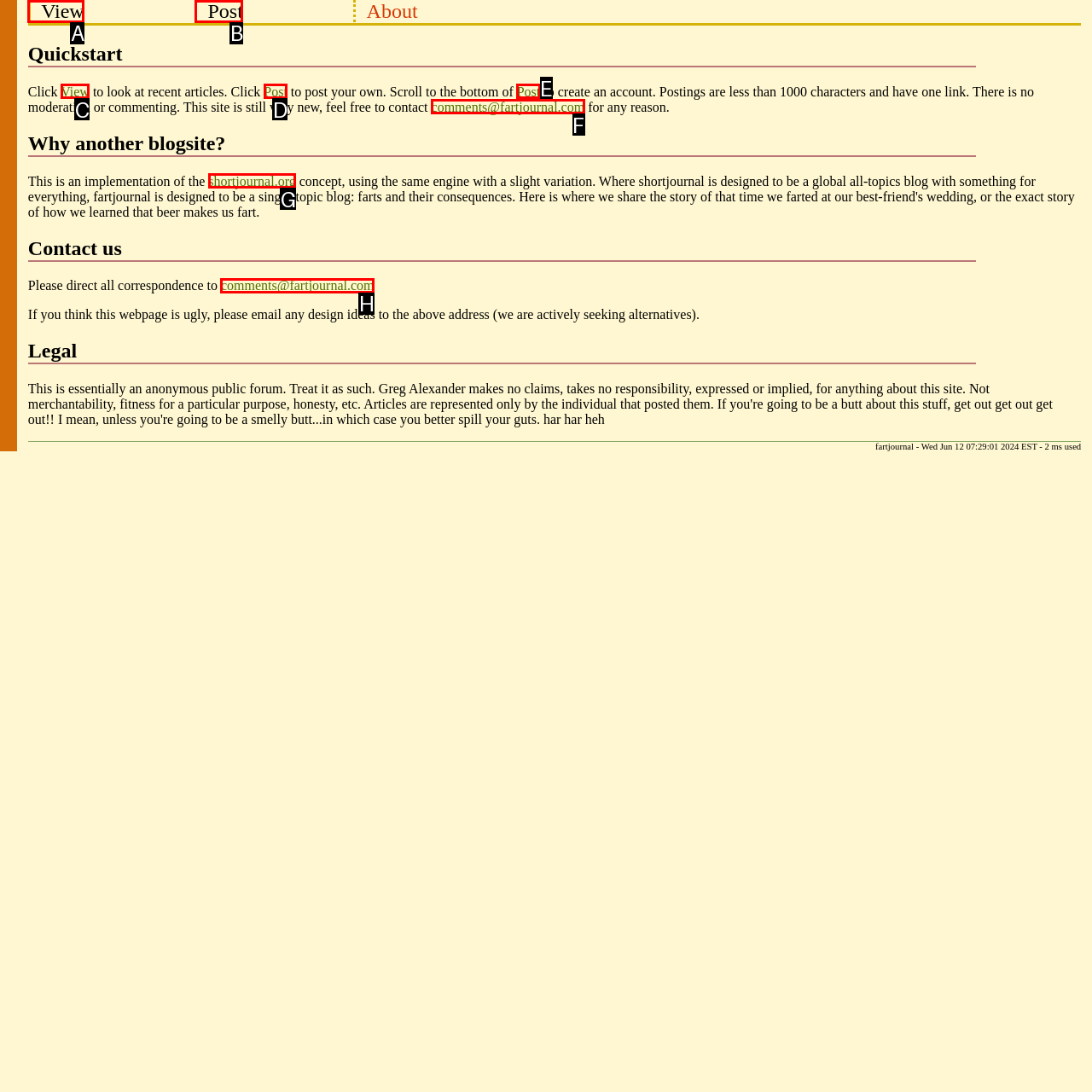Find the option that matches this description: shortjournal.org
Provide the matching option's letter directly.

G